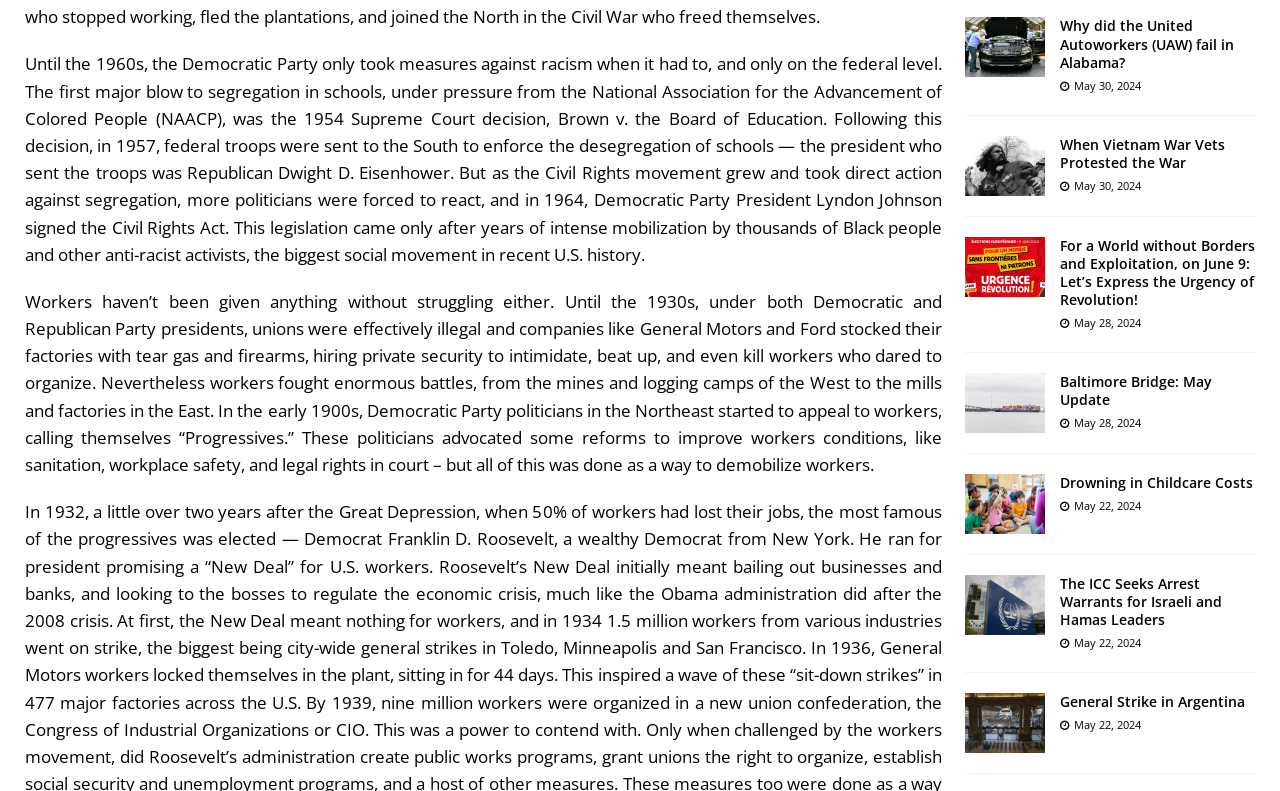What is the topic of the second paragraph?
Based on the visual, give a brief answer using one word or a short phrase.

Workers' rights